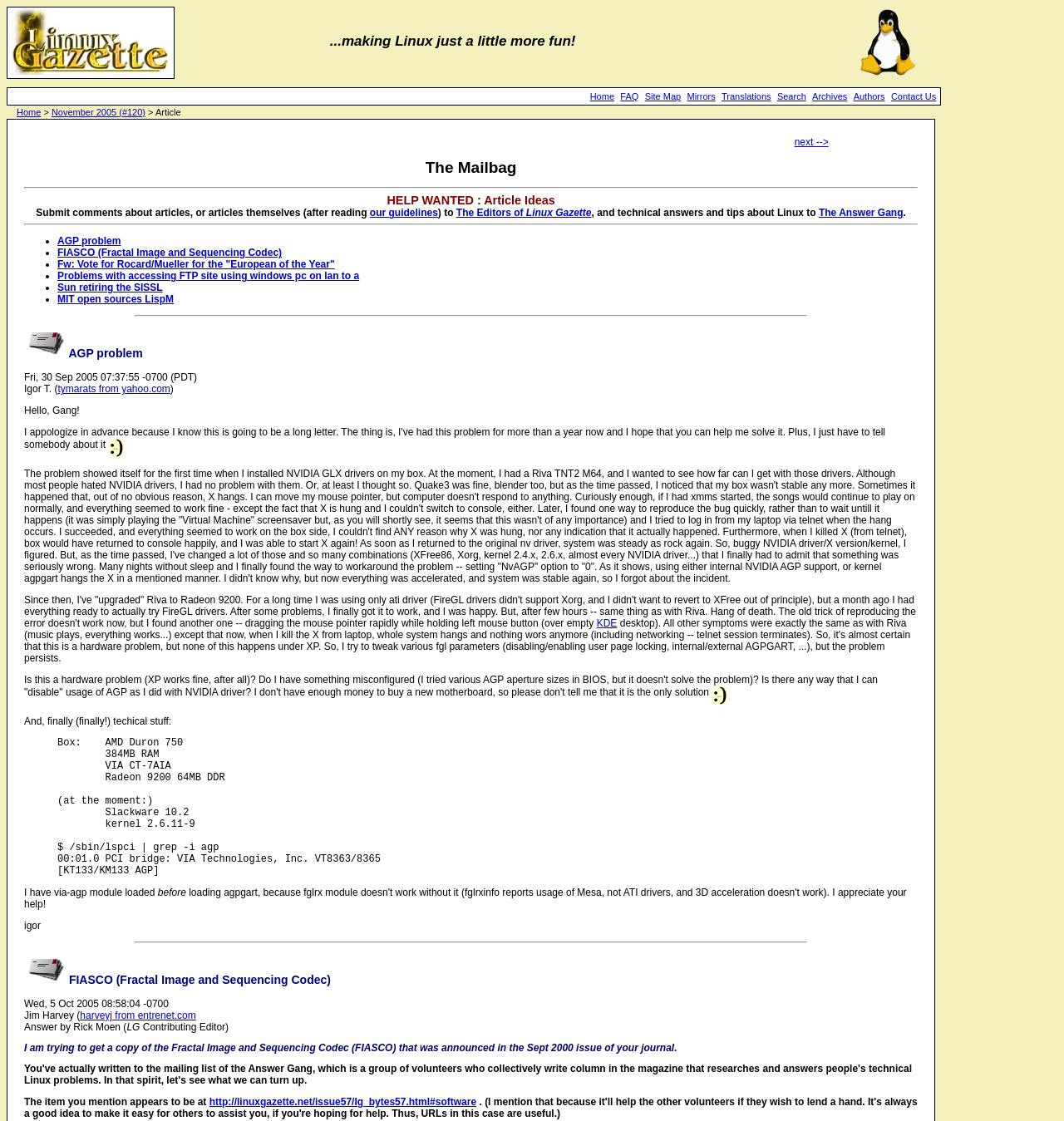Could you locate the bounding box coordinates for the section that should be clicked to accomplish this task: "Click on the 'next -->' link".

[0.747, 0.122, 0.779, 0.132]